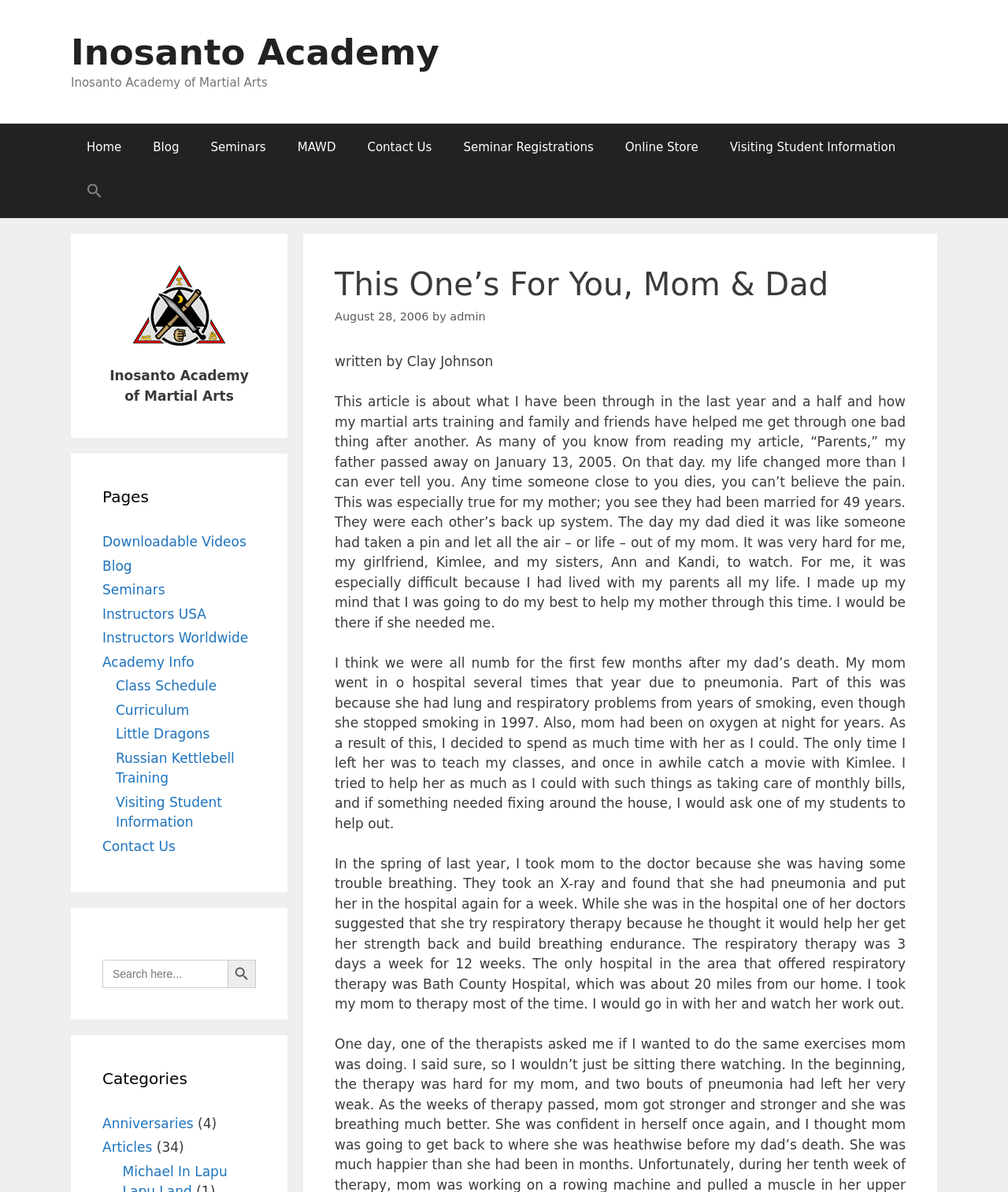What is the purpose of the respiratory therapy?
Please answer using one word or phrase, based on the screenshot.

To help build breathing endurance